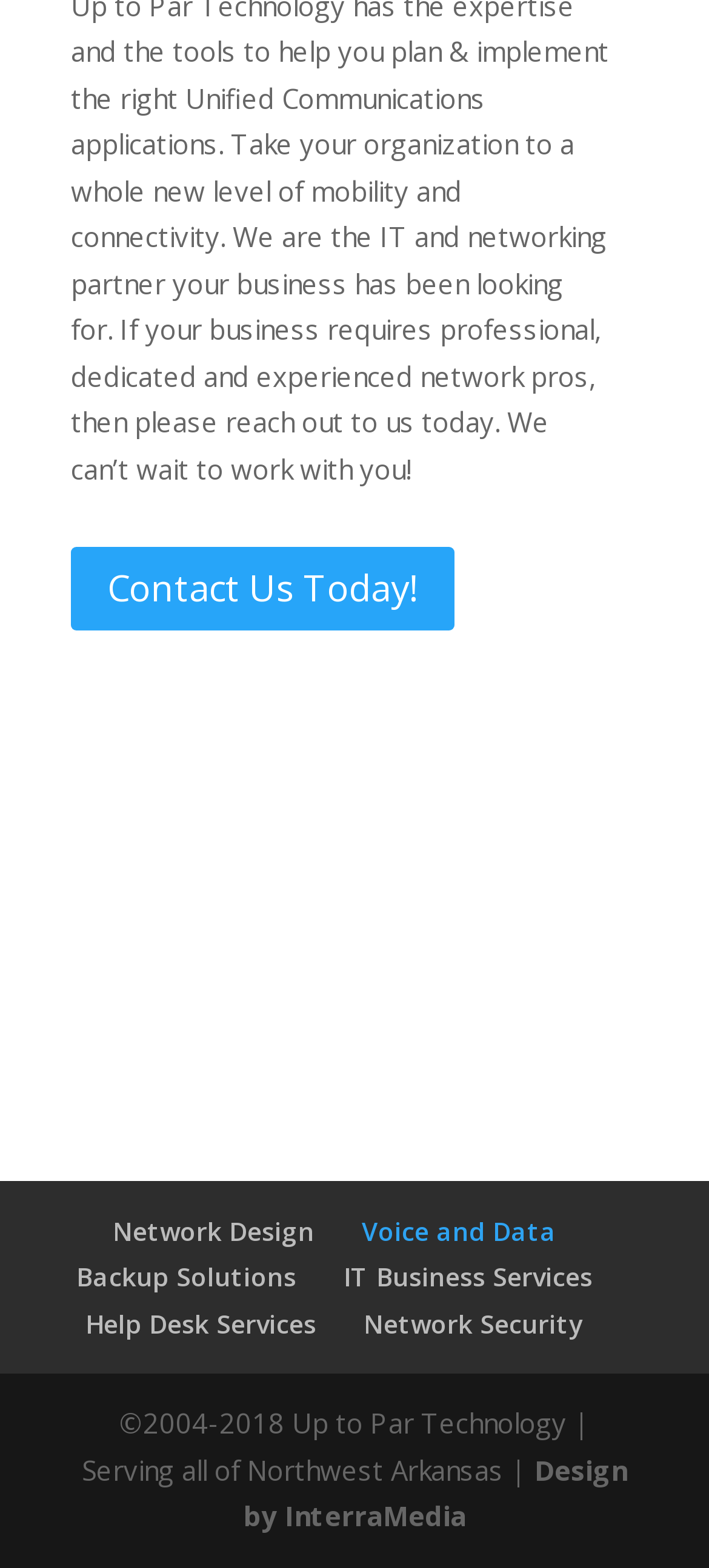How many links are present in the footer section?
Use the image to answer the question with a single word or phrase.

2